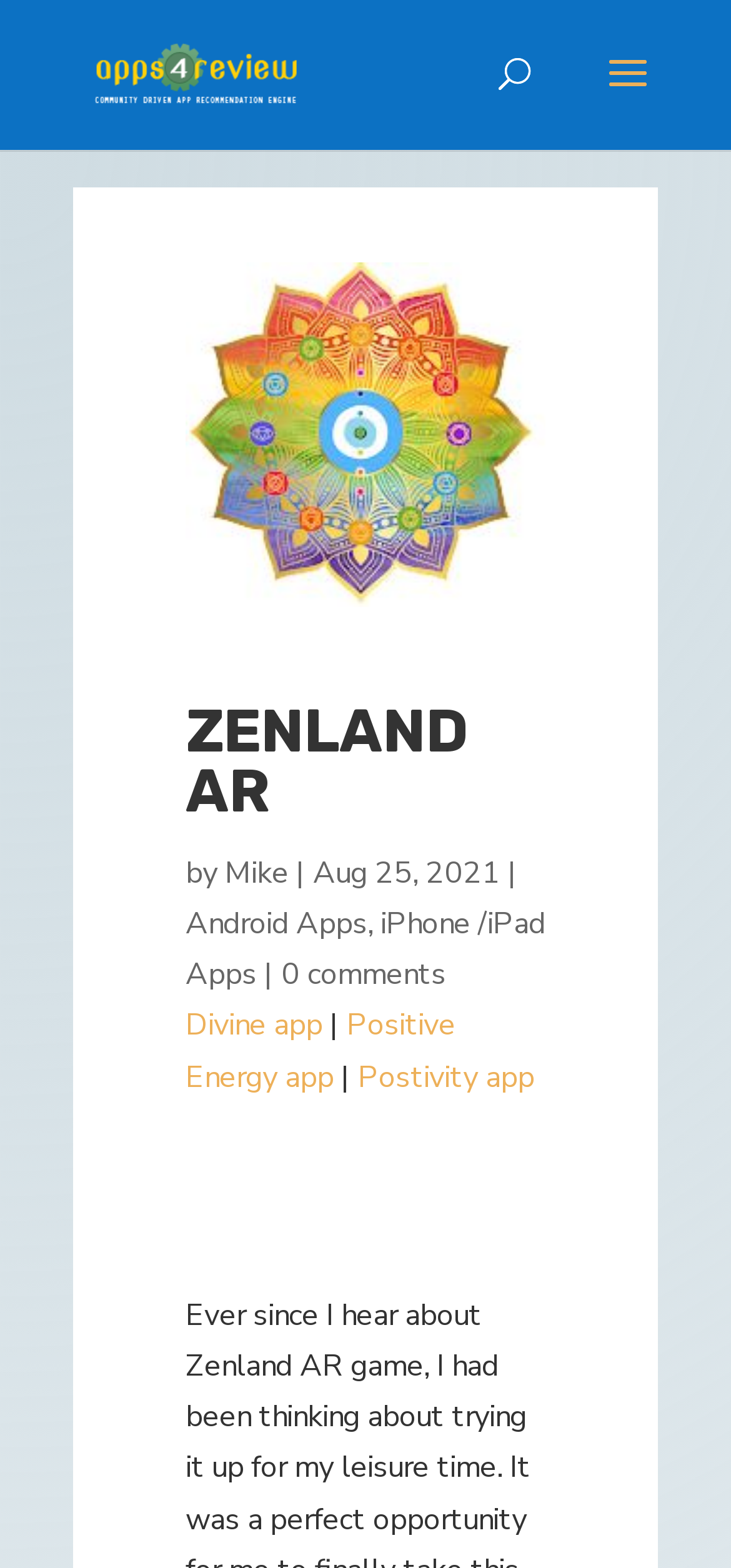Provide the bounding box coordinates for the UI element described in this sentence: "Mike". The coordinates should be four float values between 0 and 1, i.e., [left, top, right, bottom].

[0.308, 0.544, 0.395, 0.57]